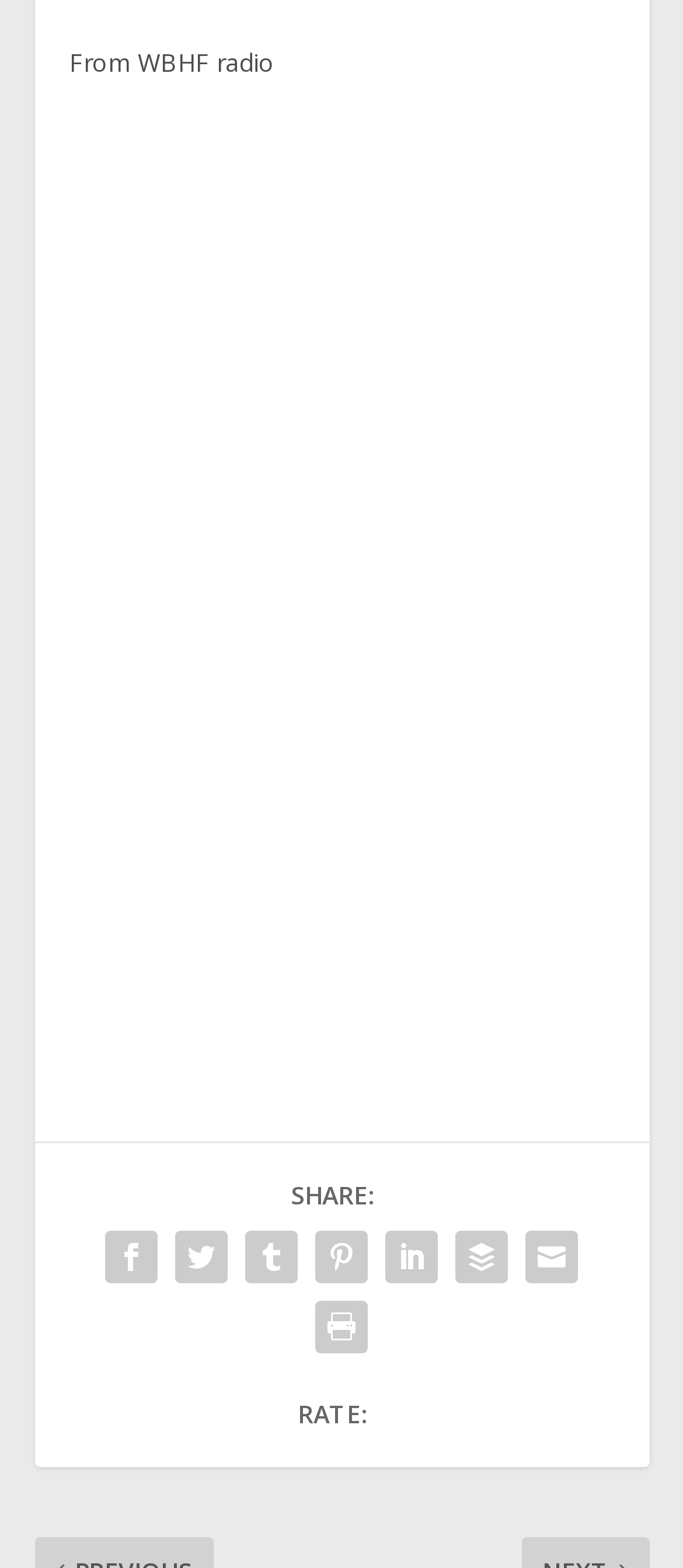Observe the image and answer the following question in detail: What is the rating system used on the webpage?

The rating system used on the webpage can be determined by looking at the StaticText element 'RATE:' at the bottom of the webpage, which indicates that the webpage uses a rating system.